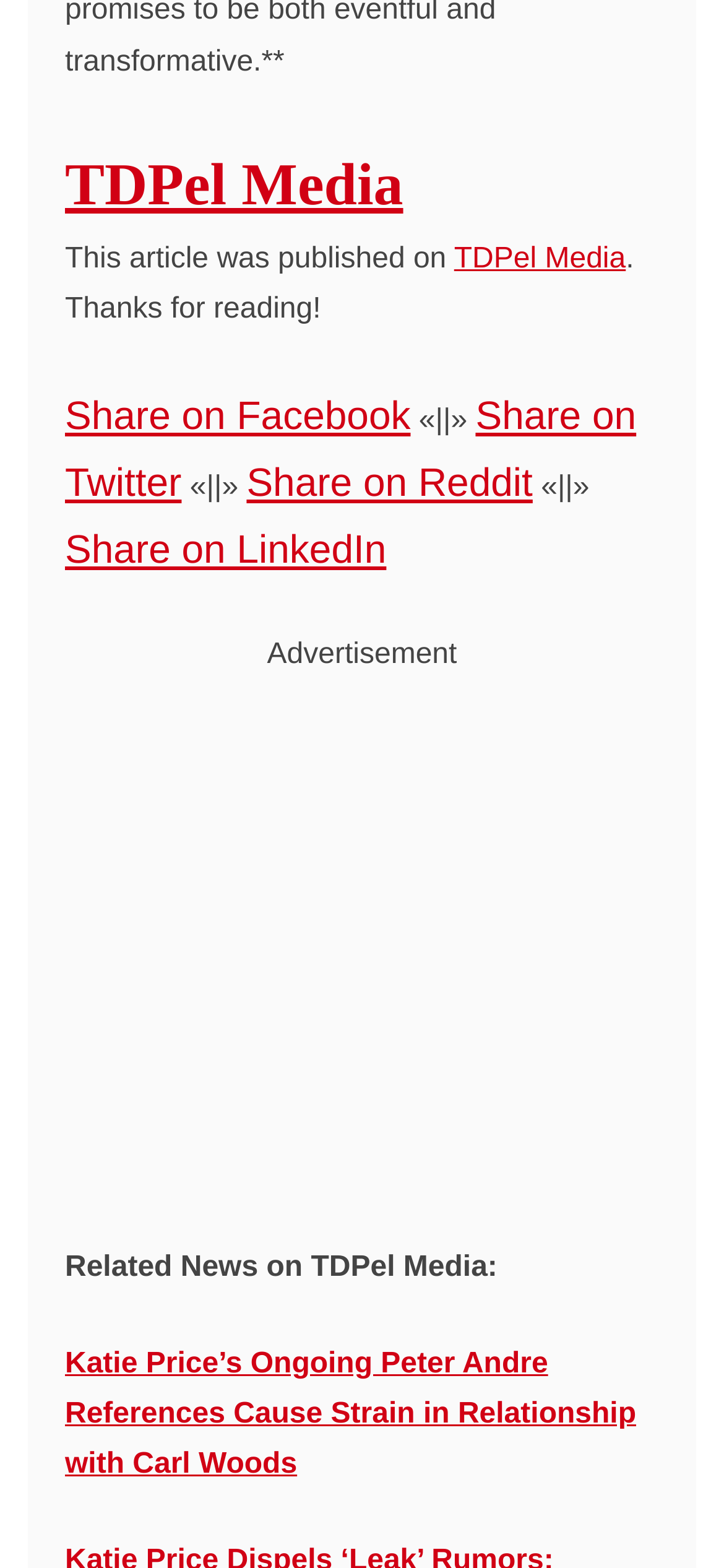Kindly respond to the following question with a single word or a brief phrase: 
How many social media platforms can be shared on?

4